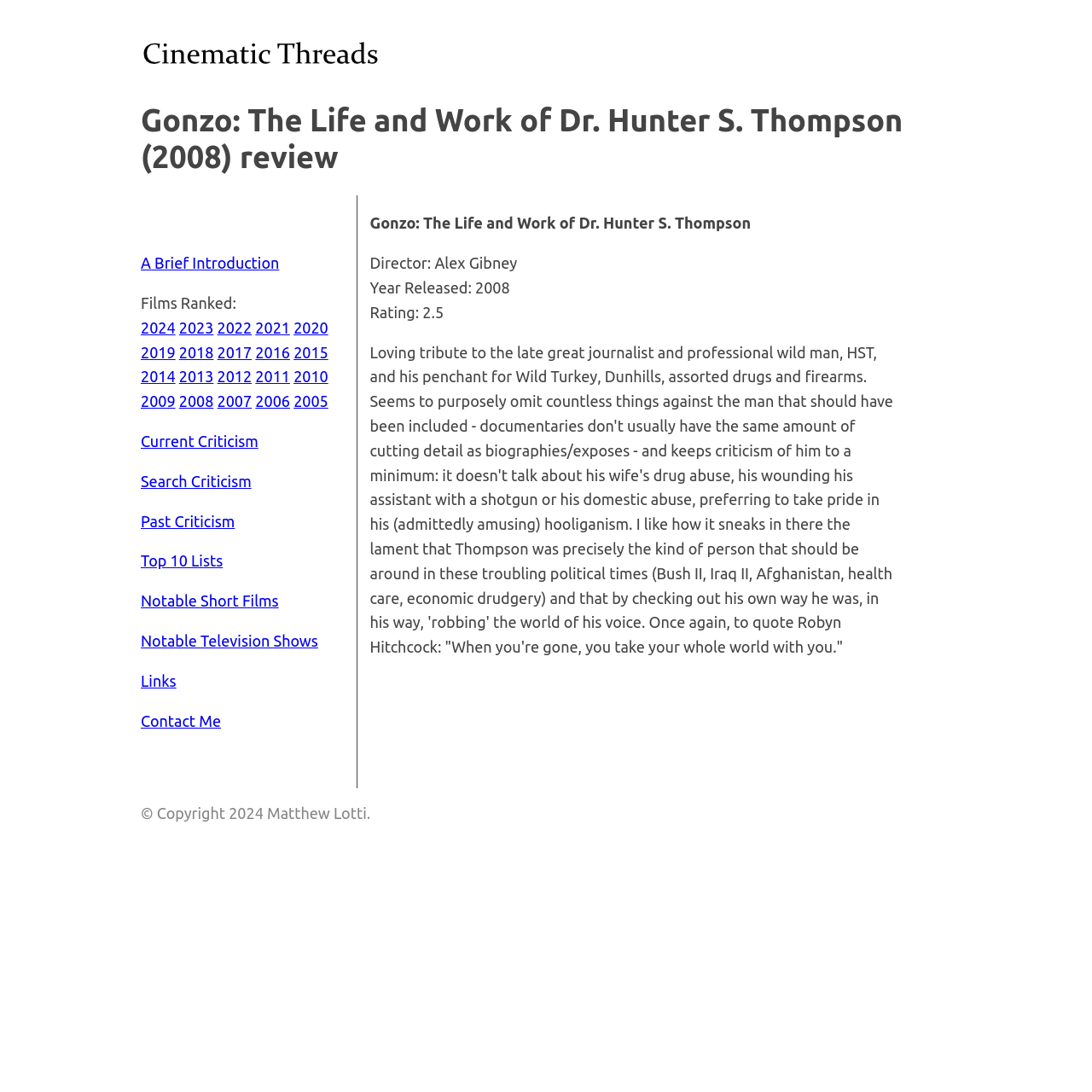Respond to the following question with a brief word or phrase:
What is the year the film was released?

2008